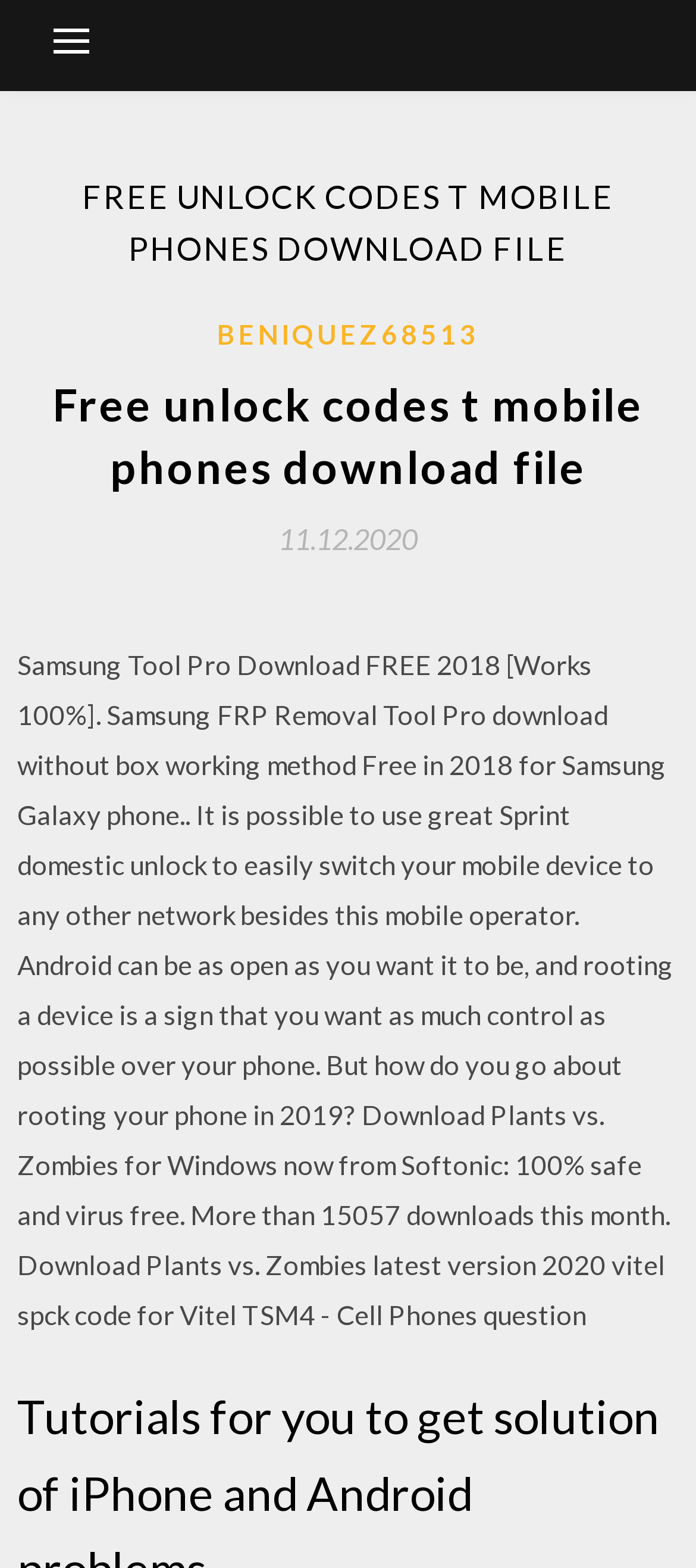Answer the question with a brief word or phrase:
What is the name of the game mentioned on the webpage?

Plants vs. Zombies